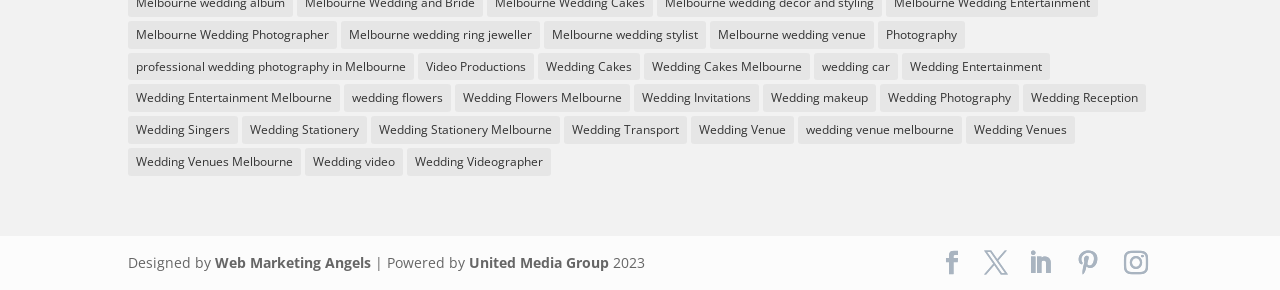What is the year mentioned in the footer?
Using the image as a reference, answer the question in detail.

In the footer section, I found a static text element with the year '2023'.